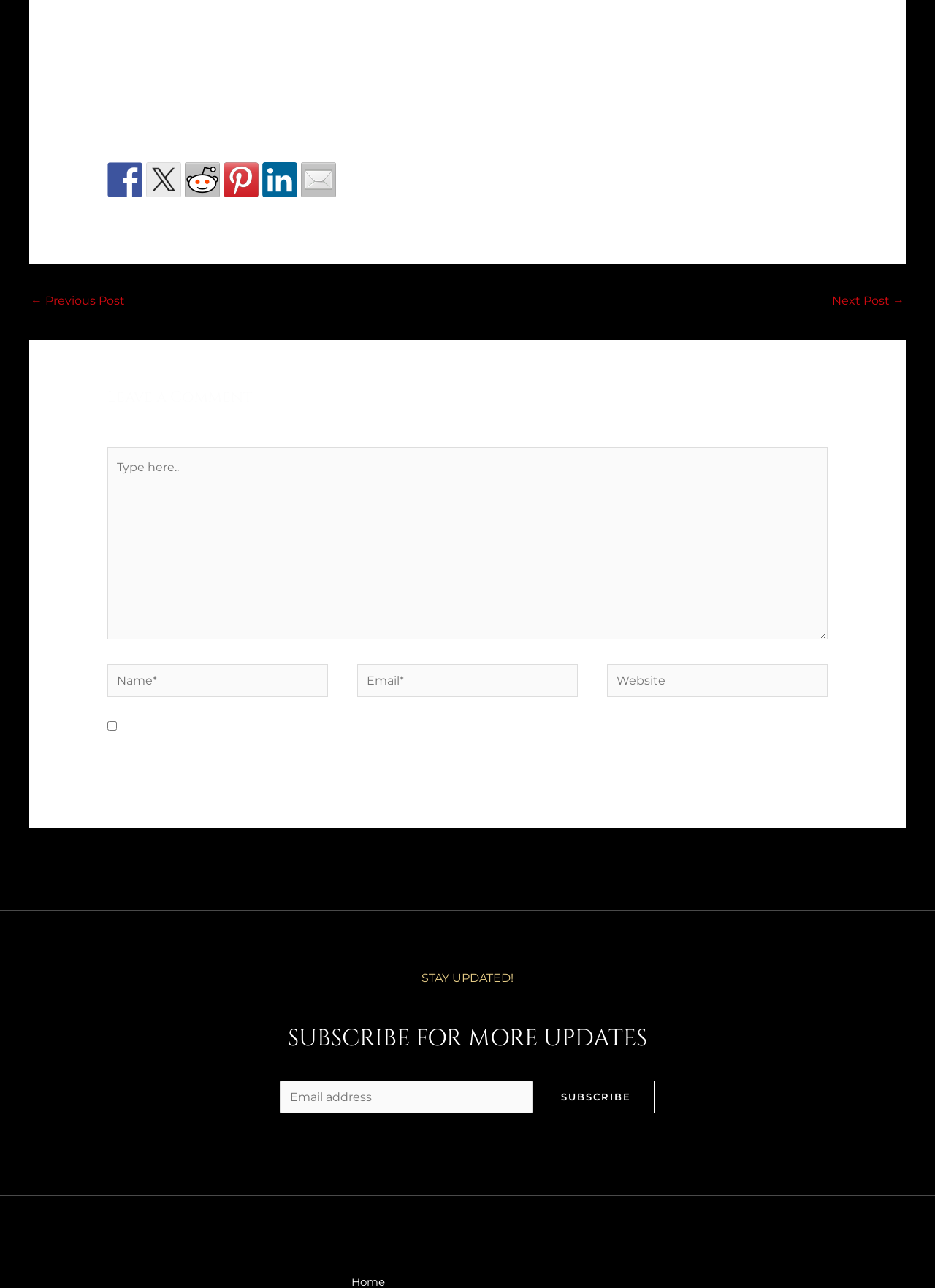Given the element description, predict the bounding box coordinates in the format (top-left x, top-left y, bottom-right x, bottom-right y), using floating point numbers between 0 and 1: Email *

[0.3, 0.839, 0.57, 0.864]